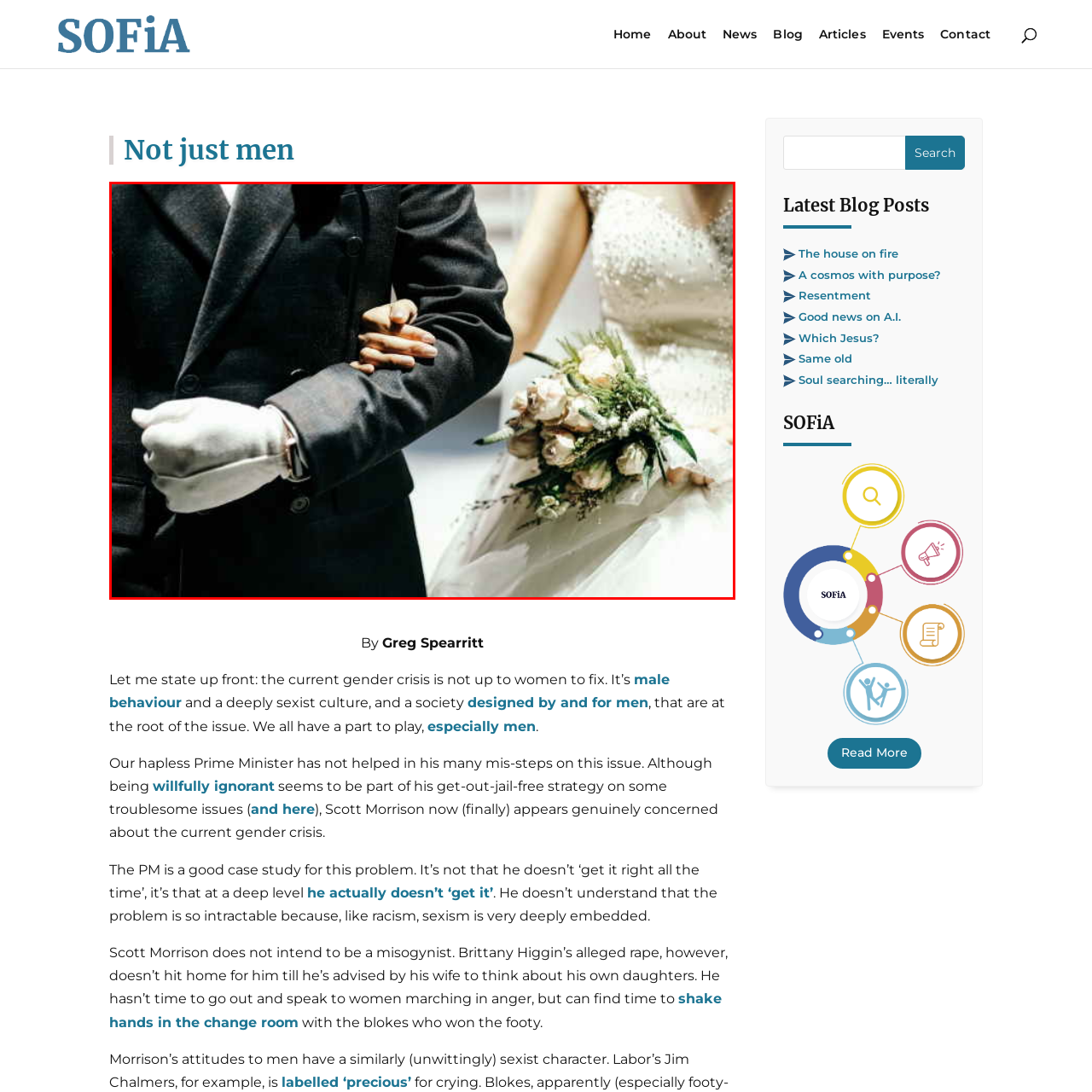Is the bride fully visible in the image?
Pay attention to the section of the image highlighted by the red bounding box and provide a comprehensive answer to the question.

The caption states that the bride is partially visible, suggesting that only part of her body or face is shown in the photograph.